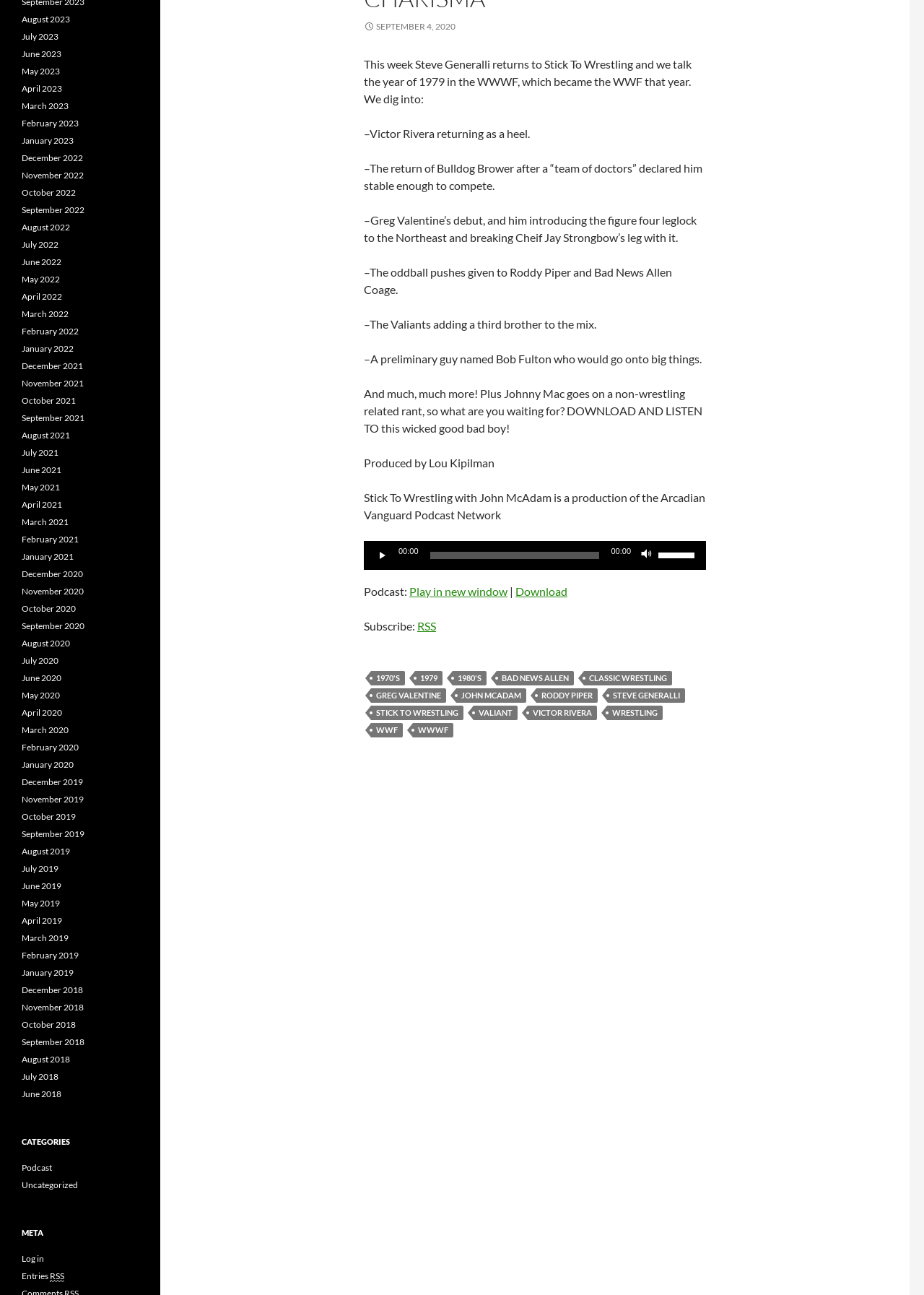Please determine the bounding box coordinates, formatted as (top-left x, top-left y, bottom-right x, bottom-right y), with all values as floating point numbers between 0 and 1. Identify the bounding box of the region described as: October 2022

[0.023, 0.144, 0.082, 0.153]